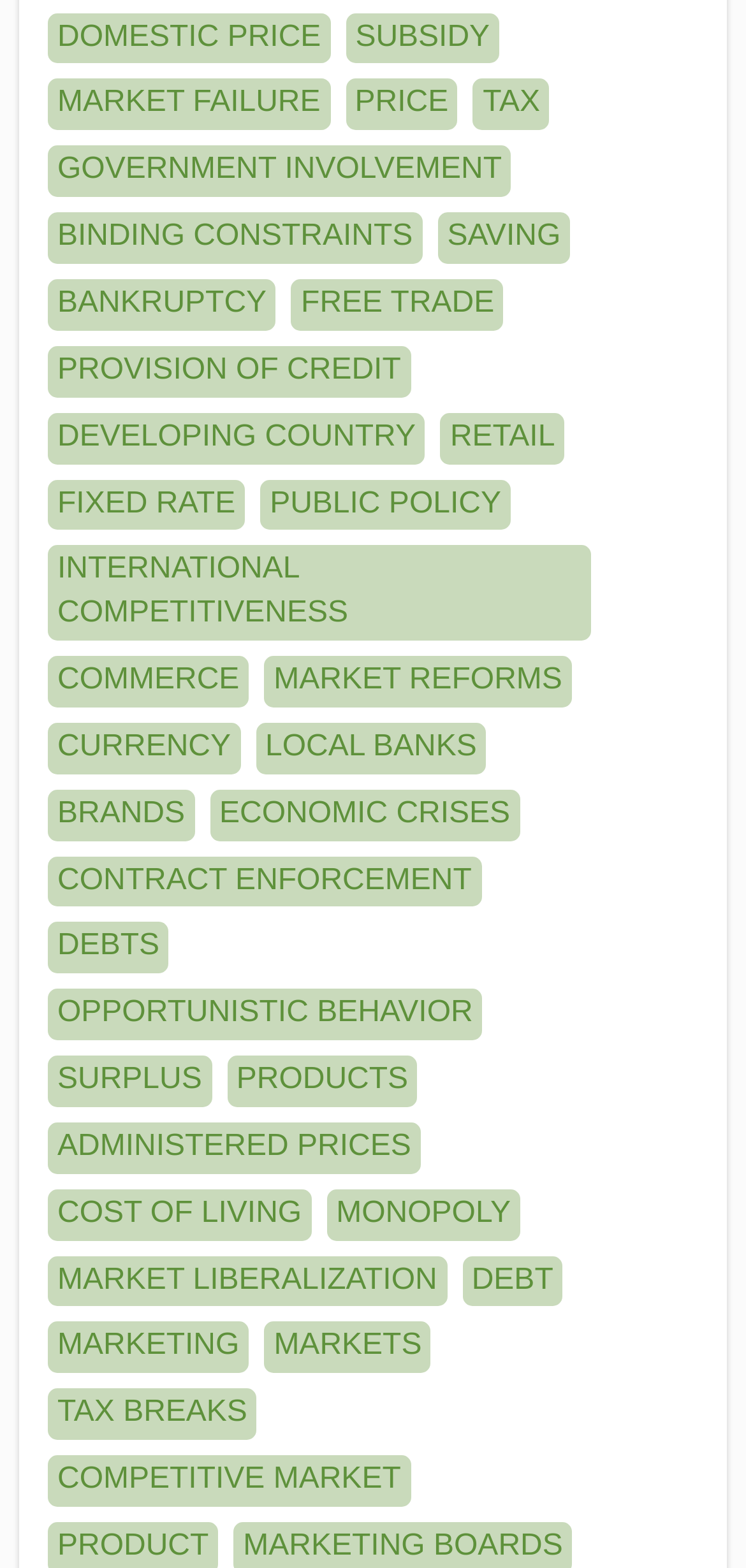Select the bounding box coordinates of the element I need to click to carry out the following instruction: "Click on 'DOMESTIC PRICE'".

[0.077, 0.013, 0.43, 0.034]